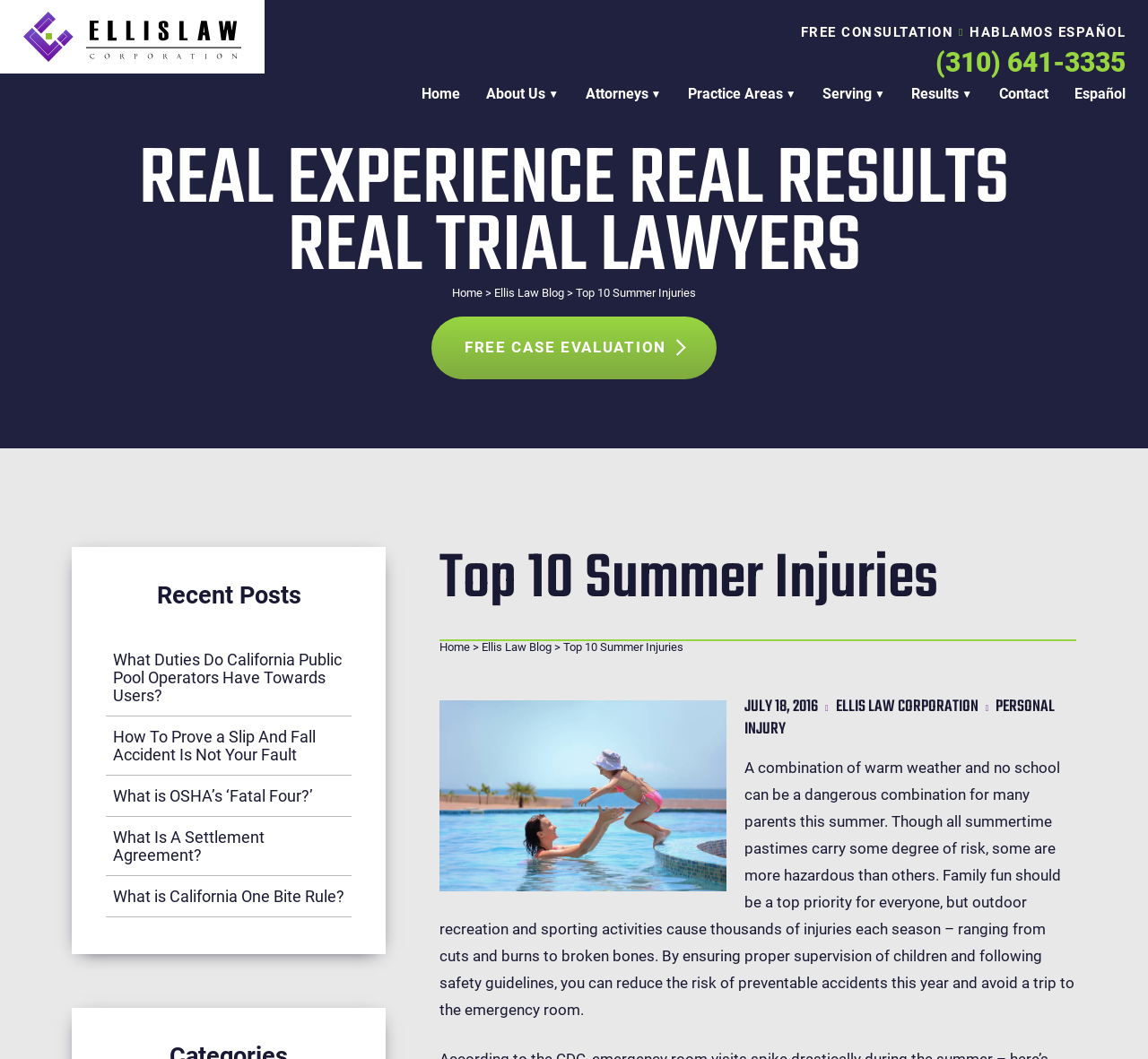Highlight the bounding box coordinates of the element that should be clicked to carry out the following instruction: "Chat with LIVE CHAT". The coordinates must be given as four float numbers ranging from 0 to 1, i.e., [left, top, right, bottom].

[0.802, 0.885, 0.988, 0.997]